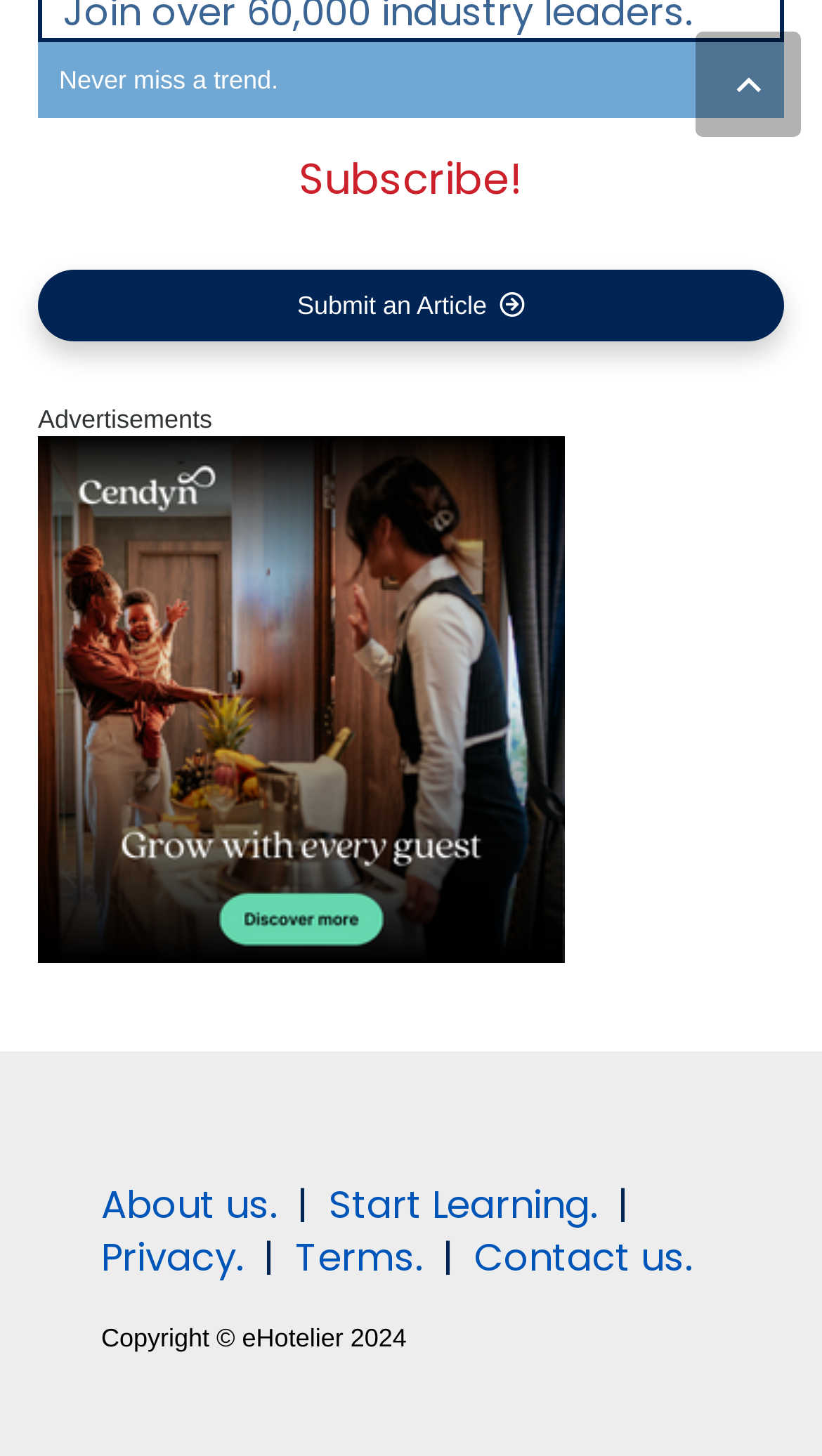Refer to the image and provide an in-depth answer to the question:
What is the purpose of the 'Subscribe!' button?

The 'Subscribe!' button is a prominent element on the webpage, and its purpose is likely to allow users to subscribe to a service or newsletter. The button is placed near the top of the page, indicating its importance.